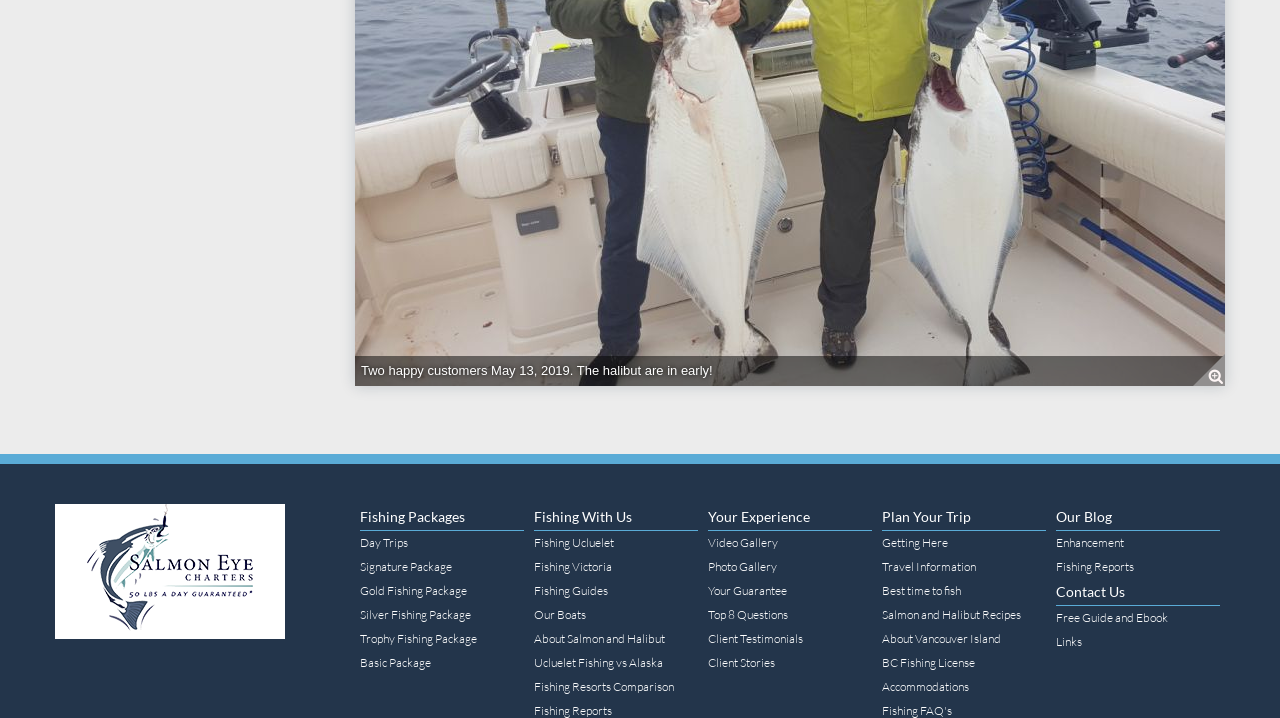Provide a brief response using a word or short phrase to this question:
How many locations are mentioned for fishing?

3